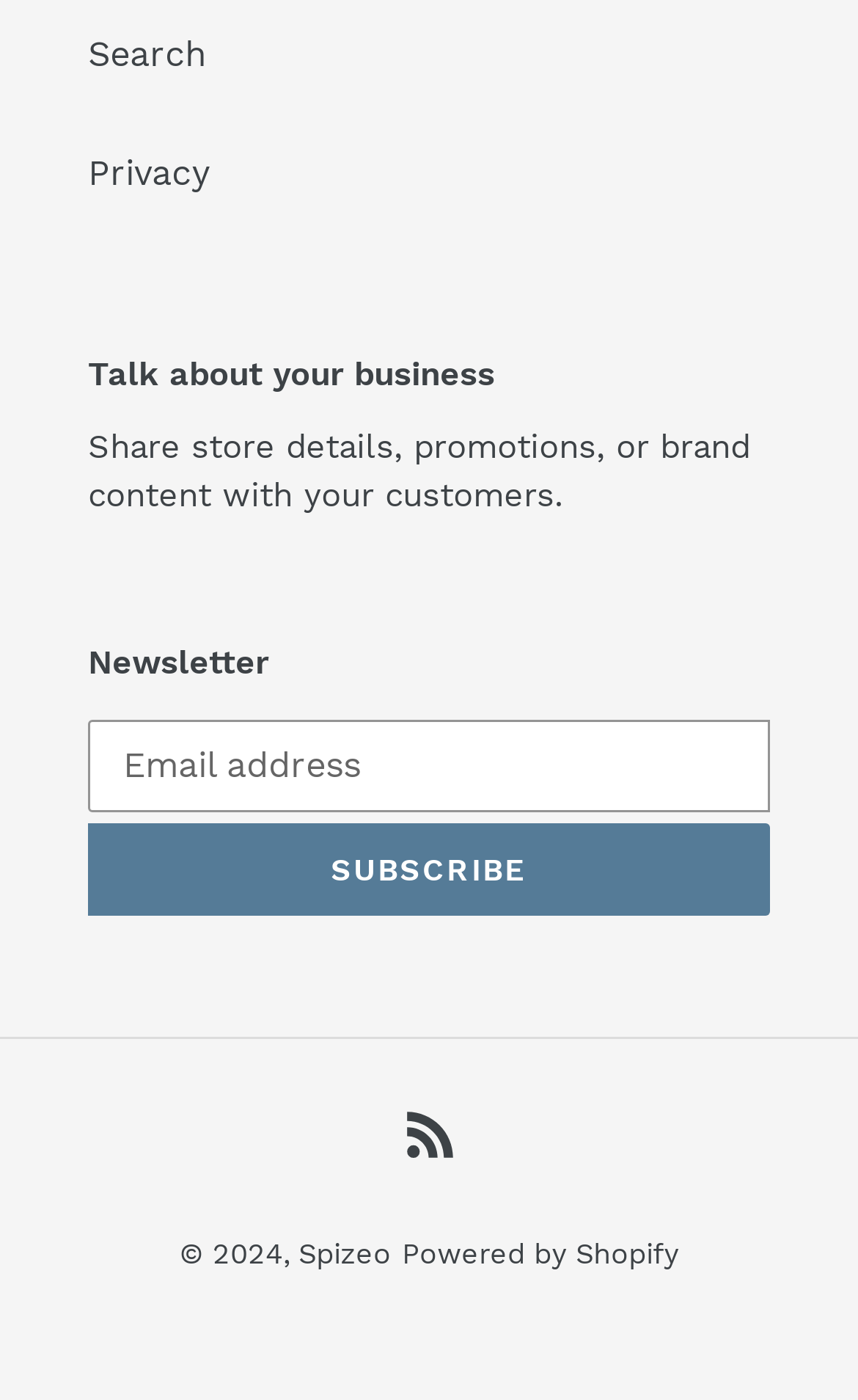Locate the bounding box of the UI element with the following description: "Spizeo".

[0.347, 0.884, 0.455, 0.908]